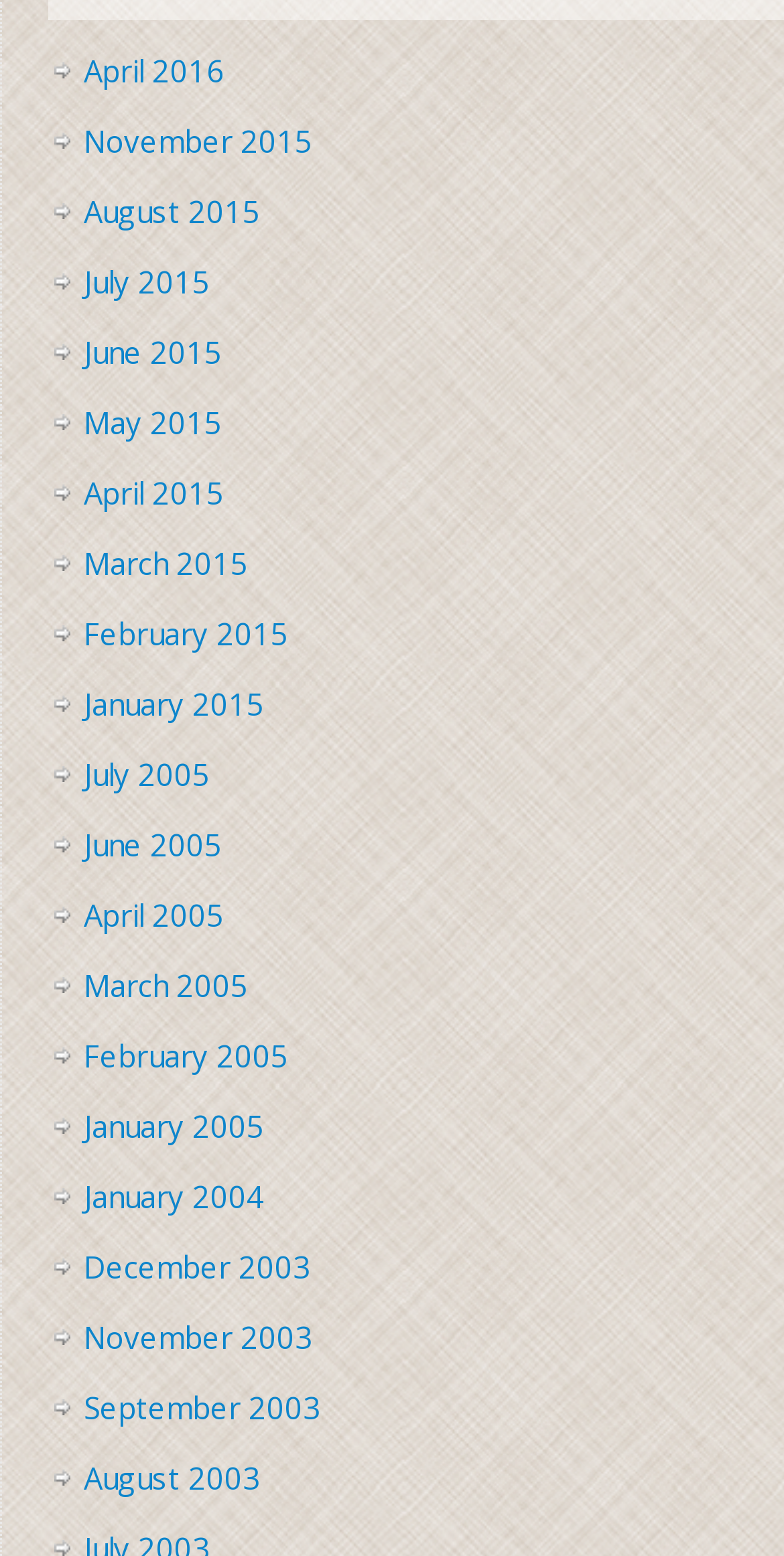How many links are there for the year 2015?
Provide a detailed and well-explained answer to the question.

I counted the number of links with the year 2015 in their text, and found that there are 6 links: May 2015, June 2015, July 2015, August 2015, April 2015, and March 2015.